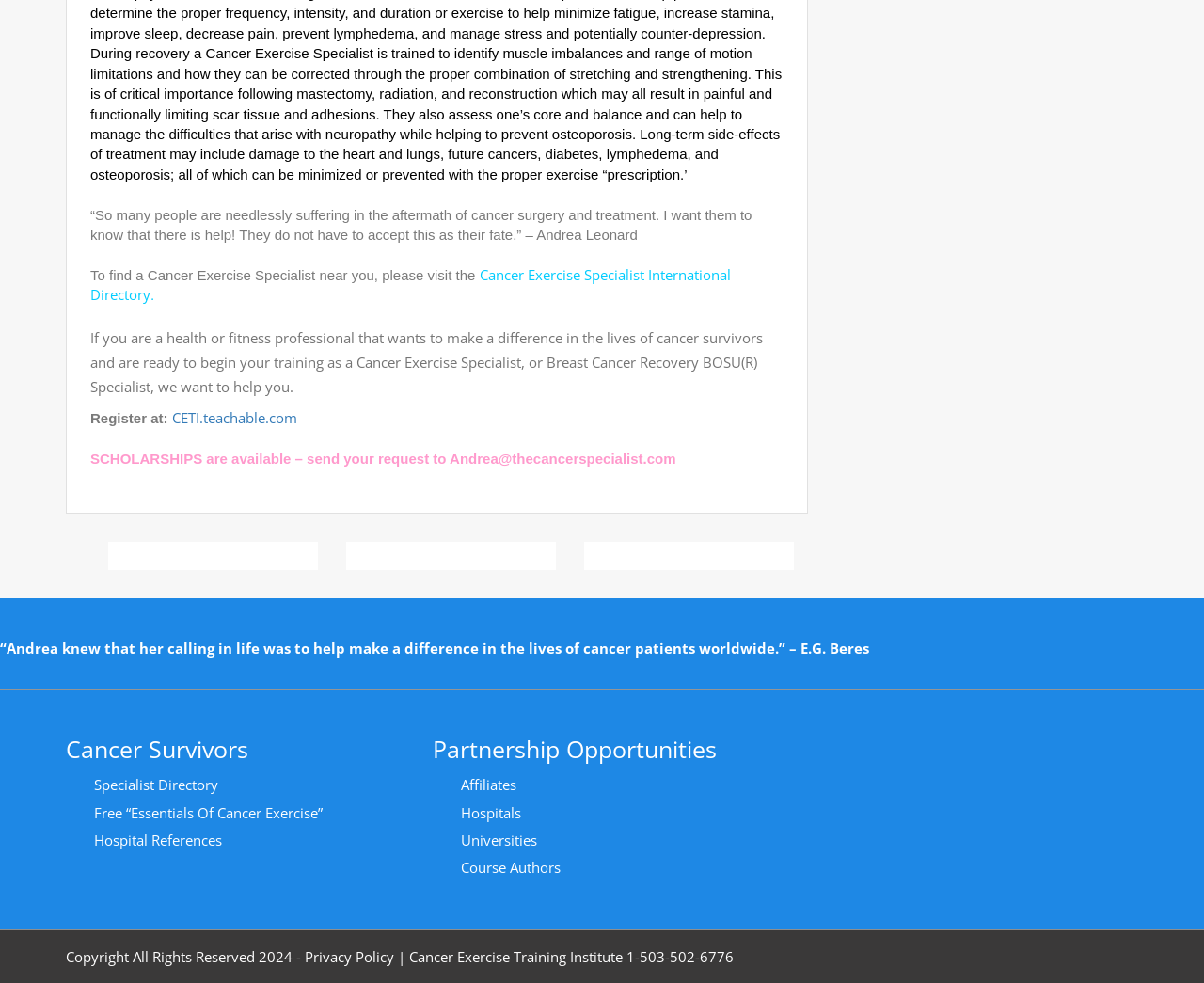Locate the bounding box coordinates of the element you need to click to accomplish the task described by this instruction: "View the Specialist Directory".

[0.078, 0.789, 0.181, 0.808]